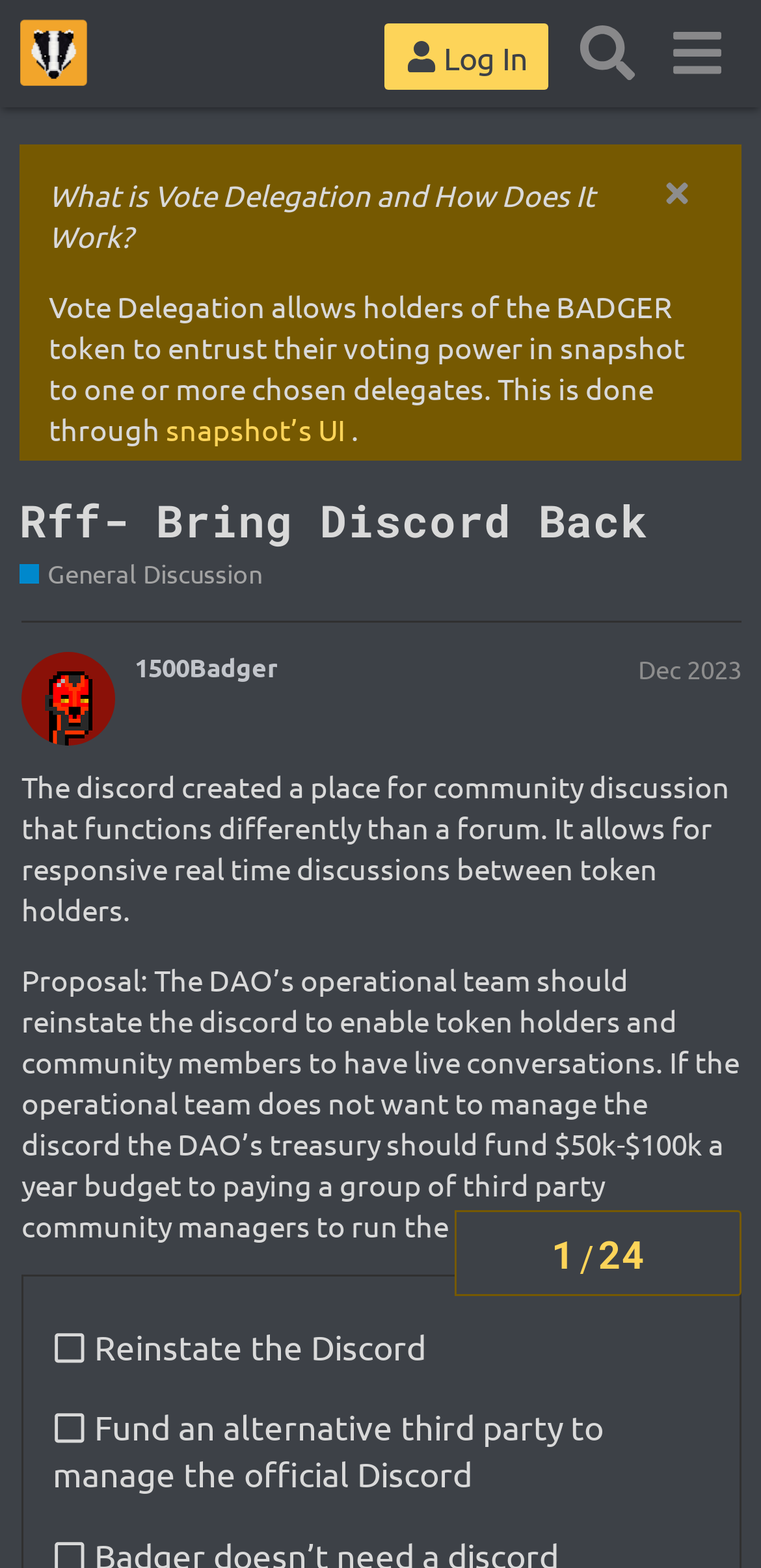Find the bounding box coordinates for the UI element that matches this description: "​".

[0.741, 0.006, 0.857, 0.063]